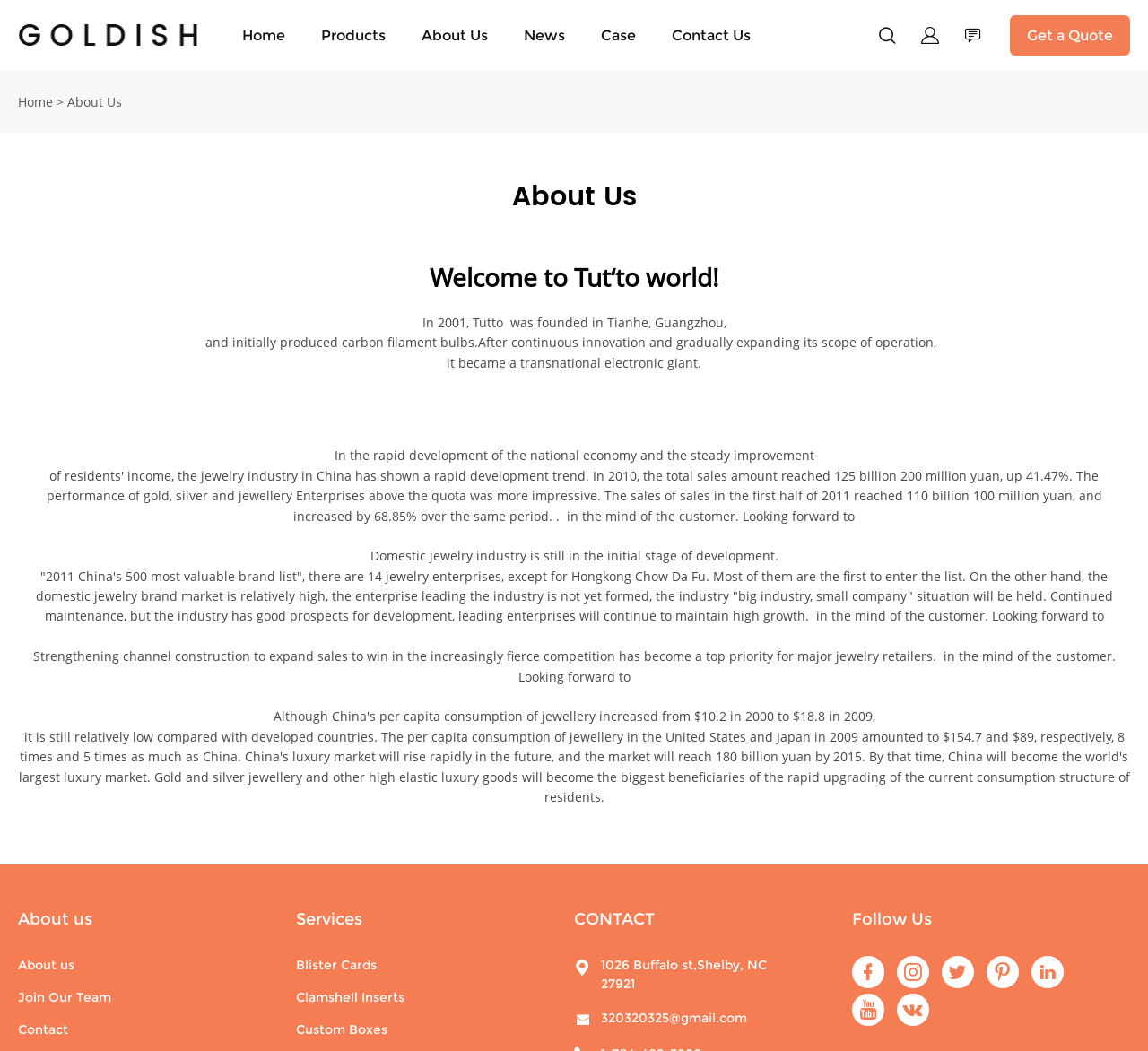Look at the image and write a detailed answer to the question: 
How many jewelry enterprises are in the '2011 China's 500 most valuable brand list'?

The number of jewelry enterprises in the '2011 China's 500 most valuable brand list' is mentioned in the text as '...there are 14 jewelry enterprises...' in the static text element with bounding box coordinates [0.031, 0.54, 0.969, 0.594].